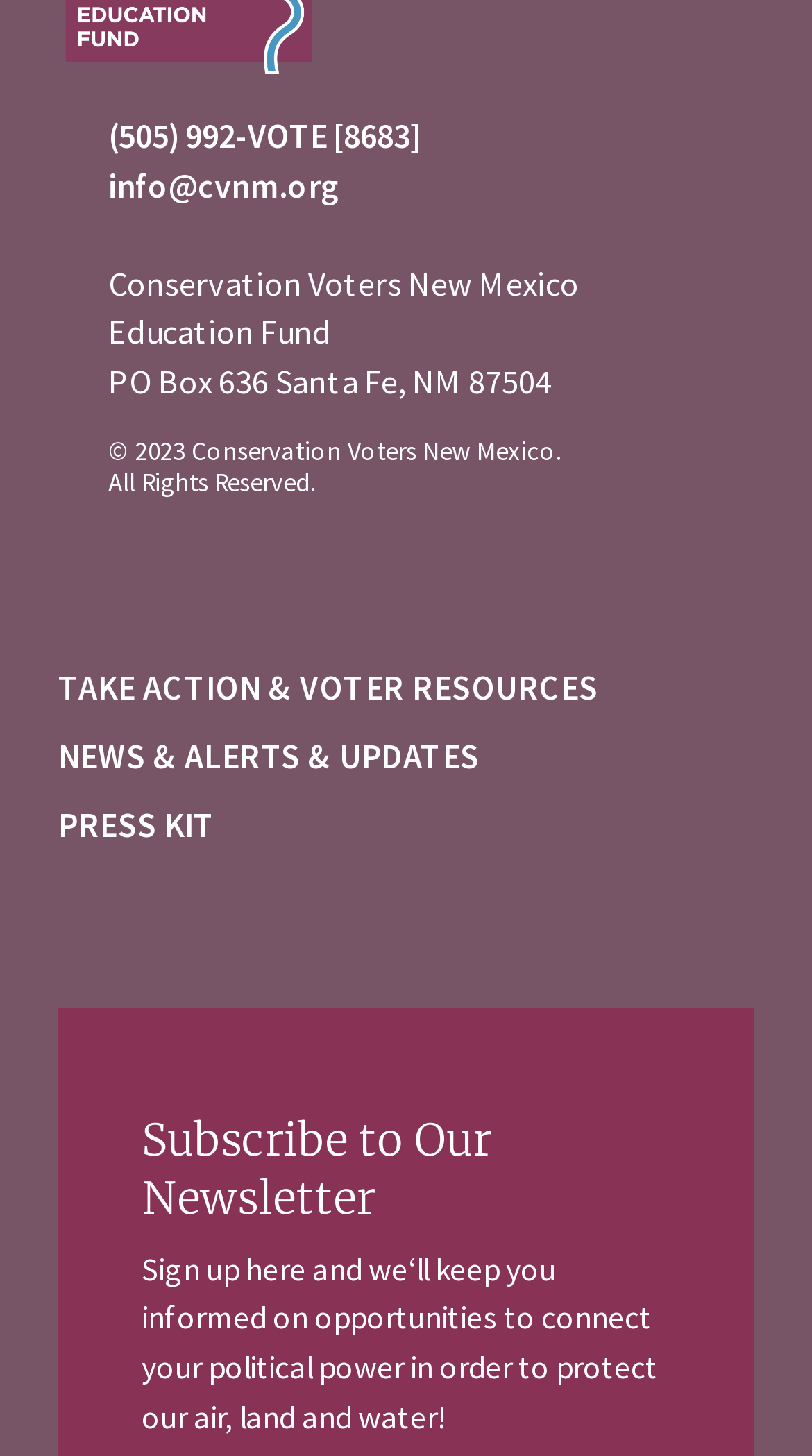How many links are there in the middle section?
Look at the screenshot and respond with one word or a short phrase.

3